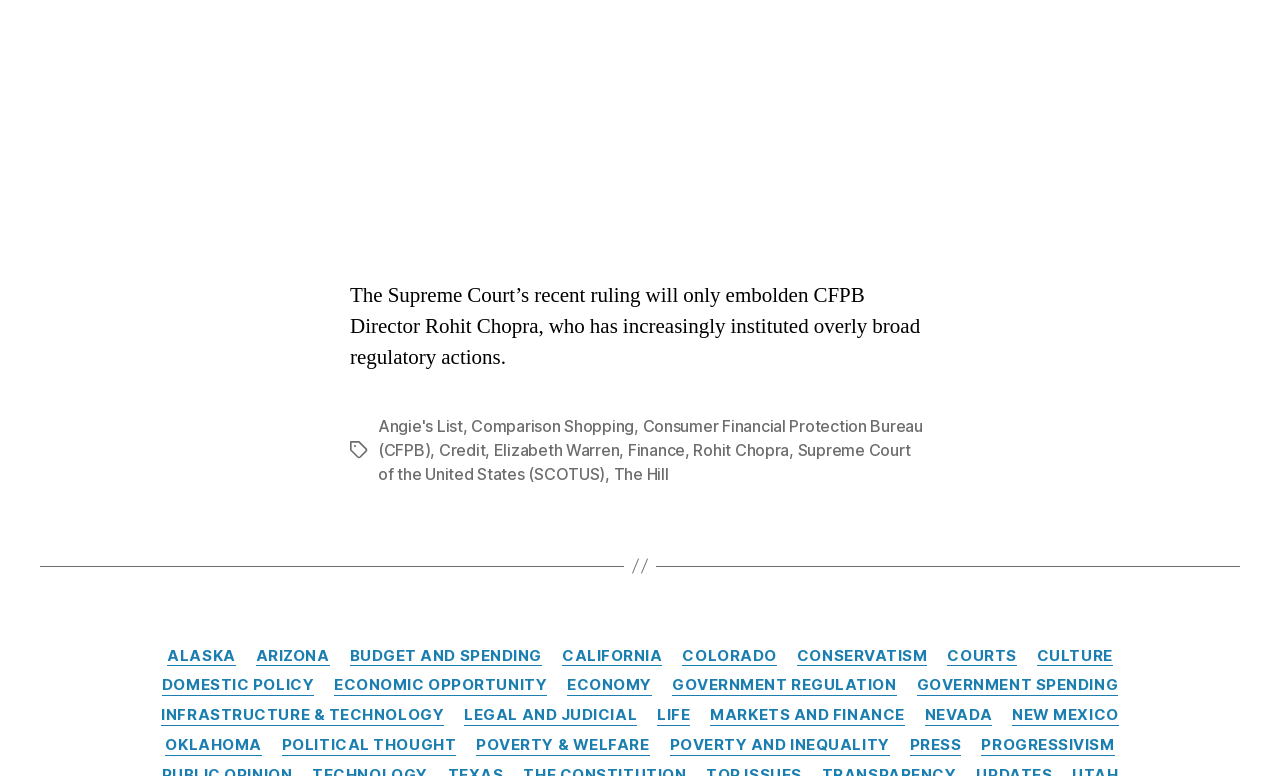Find the bounding box coordinates of the clickable region needed to perform the following instruction: "Click on the link 'COURTS'". The coordinates should be provided as four float numbers between 0 and 1, i.e., [left, top, right, bottom].

[0.74, 0.85, 0.794, 0.876]